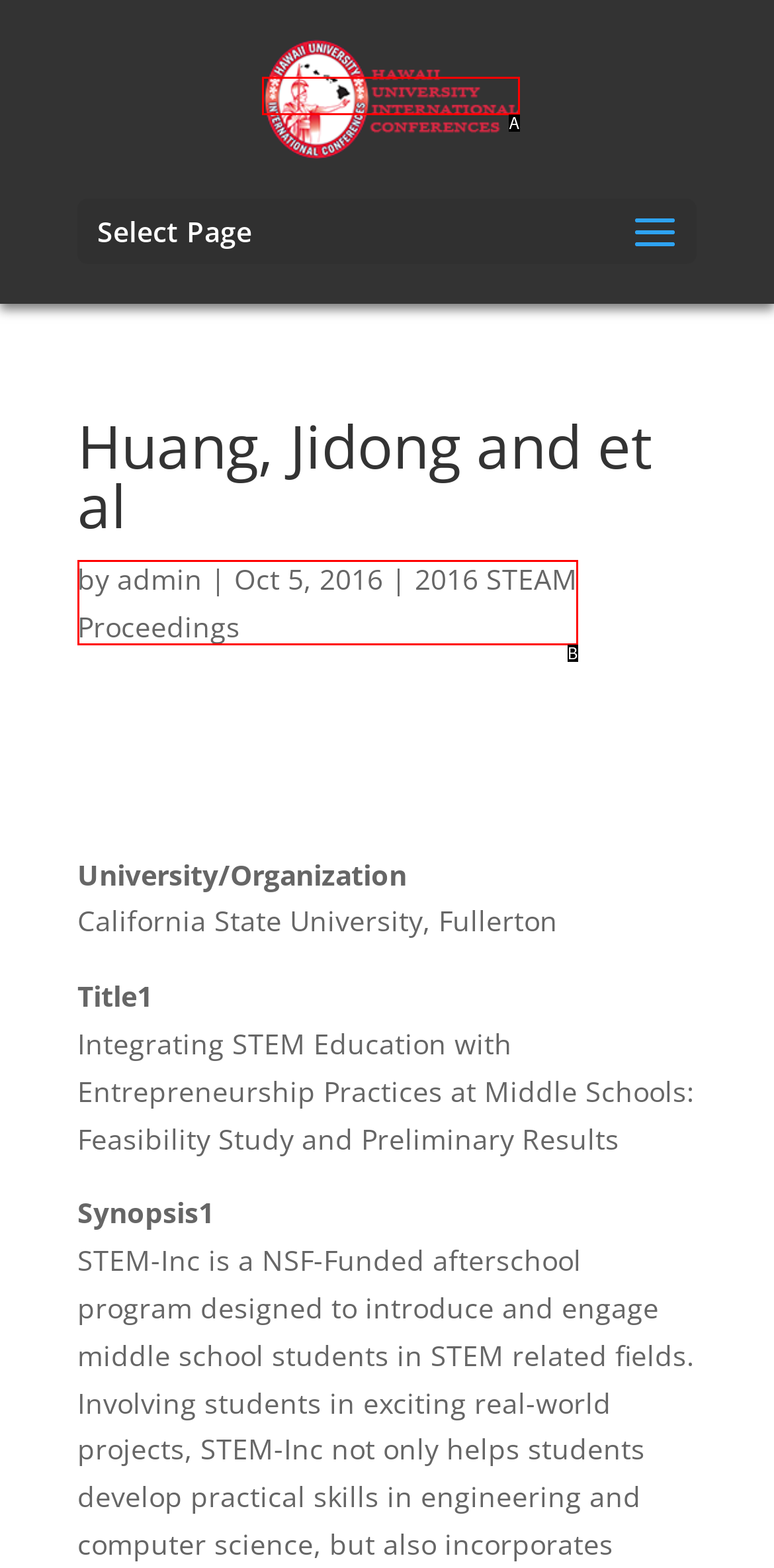Based on the given description: 2016 STEAM Proceedings, determine which HTML element is the best match. Respond with the letter of the chosen option.

B